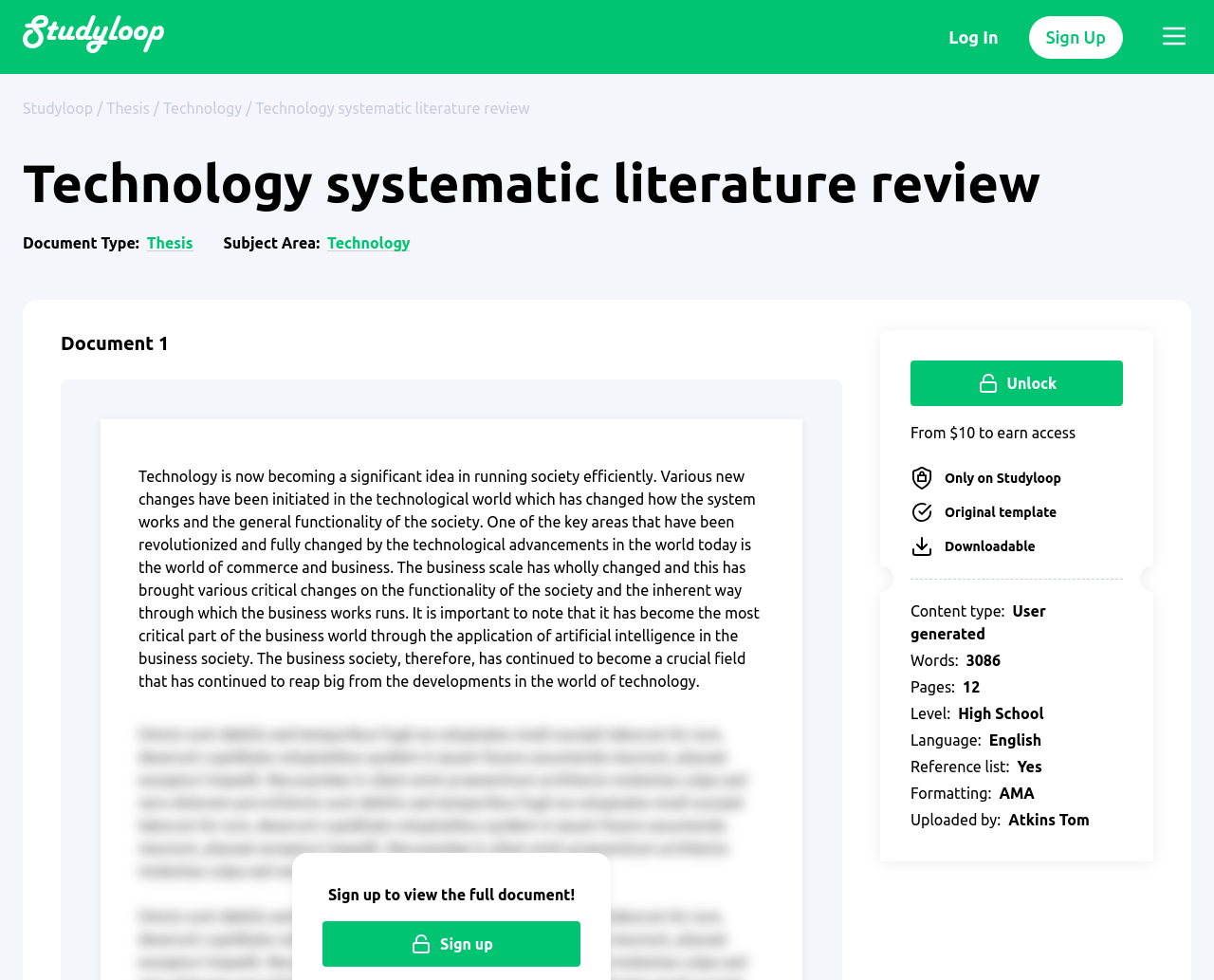Pinpoint the bounding box coordinates of the clickable area needed to execute the instruction: "Click on the 'Thesis' link". The coordinates should be specified as four float numbers between 0 and 1, i.e., [left, top, right, bottom].

[0.088, 0.102, 0.123, 0.119]